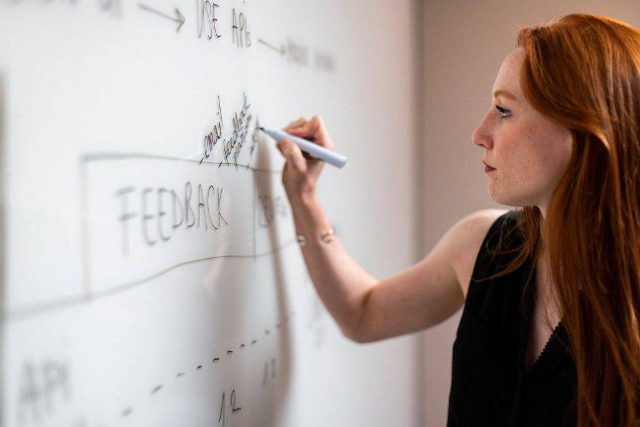What is the focus of the discussion?
Craft a detailed and extensive response to the question.

The word 'FEEDBACK' is prominently displayed on the whiteboard, indicating that the focus of the discussion or presentation is on feedback.